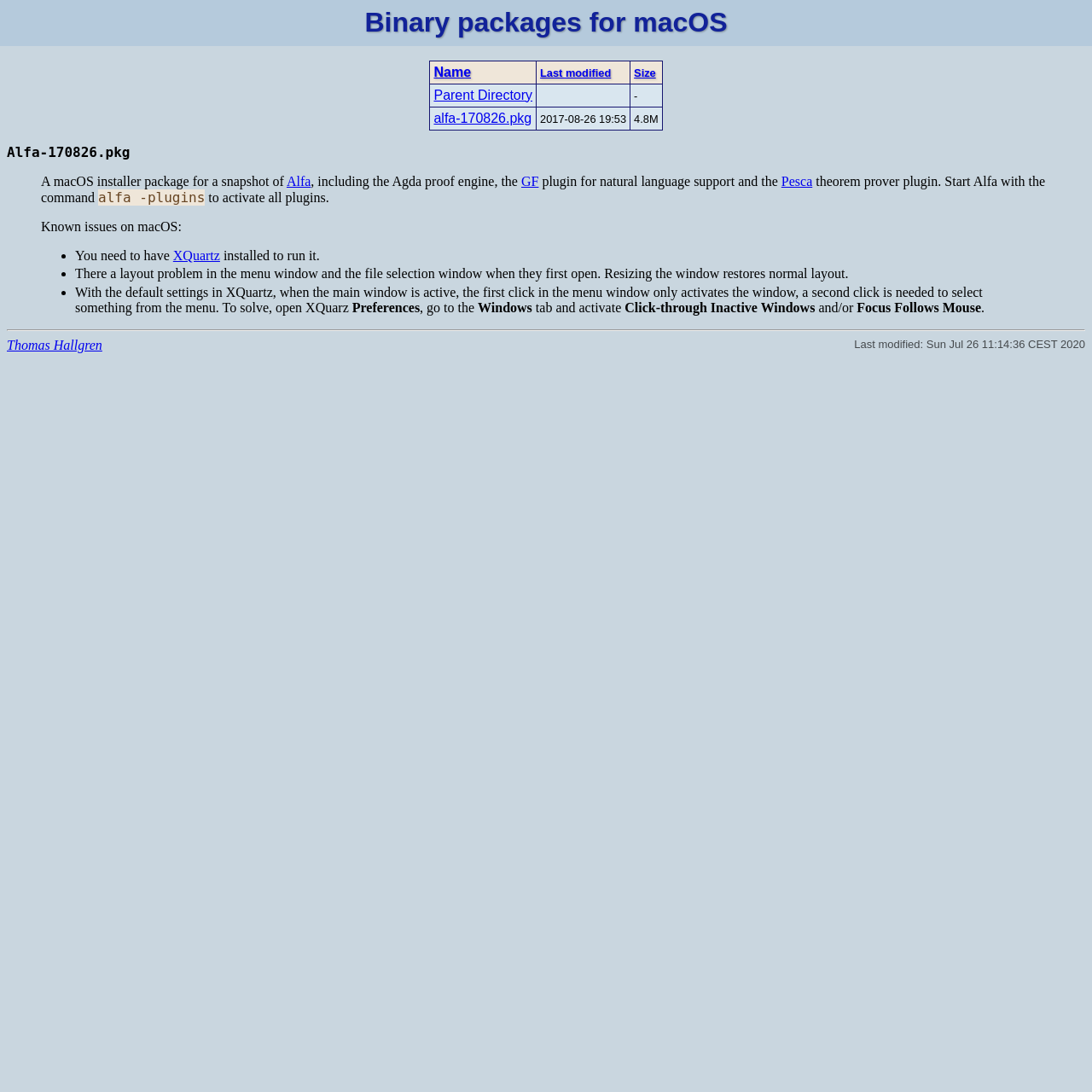Determine which piece of text is the heading of the webpage and provide it.

Binary packages for macOS